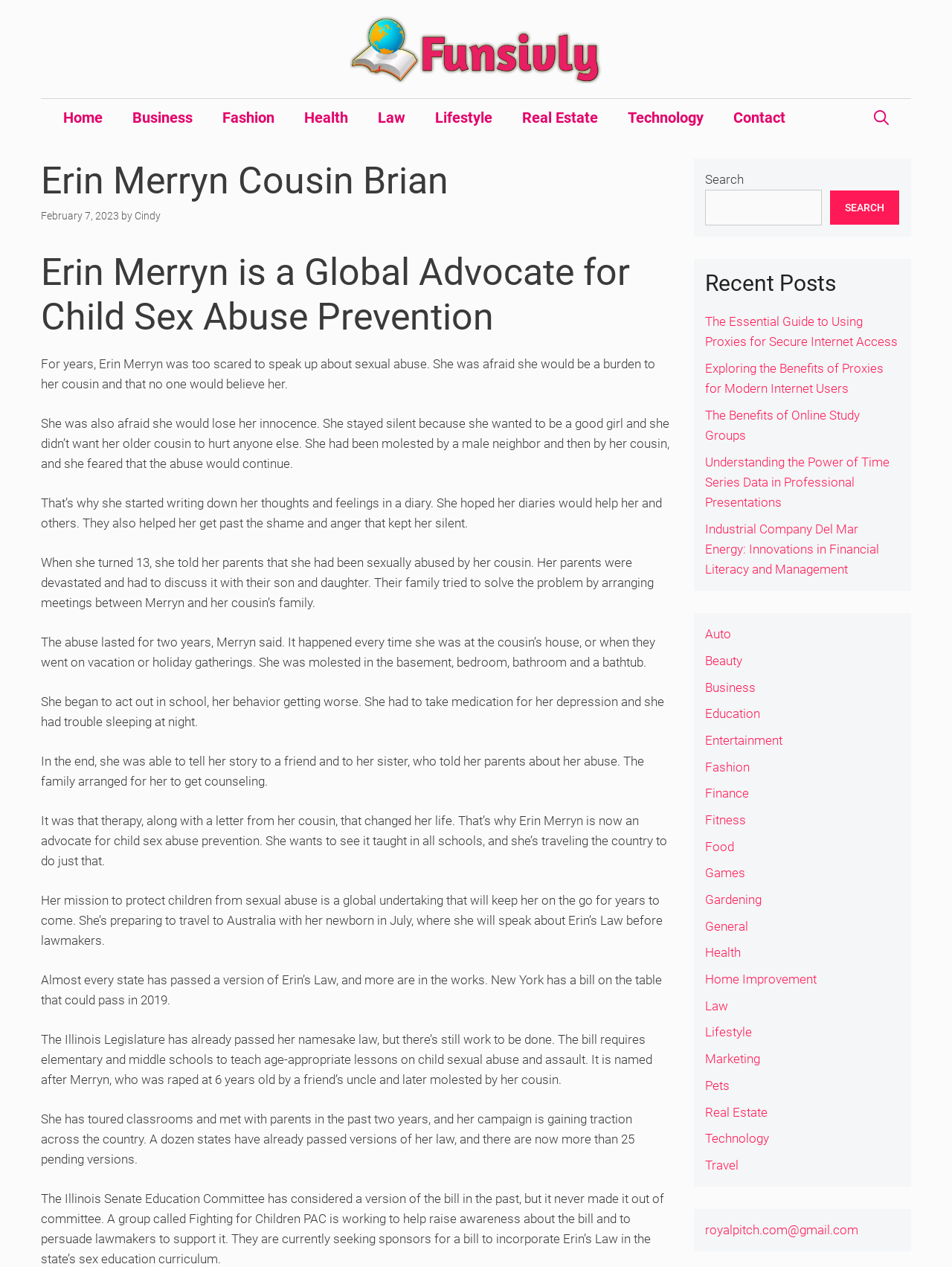How old was Erin Merryn when she was first sexually abused?
Kindly give a detailed and elaborate answer to the question.

The webpage states that Erin Merryn was raped at 6 years old by a friend's uncle, which is the first instance of sexual abuse mentioned in her story.